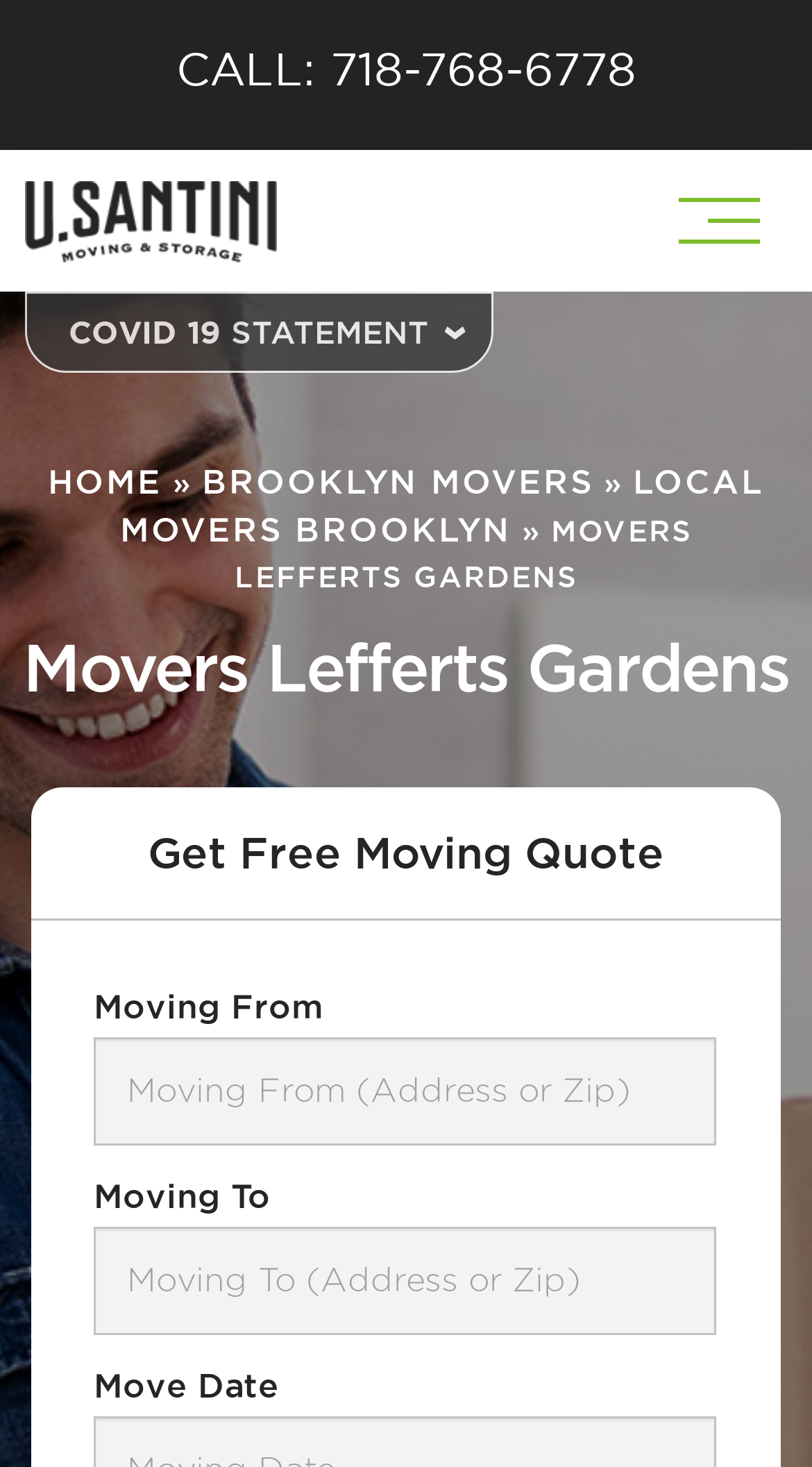Identify and extract the main heading of the webpage.

Movers Lefferts Gardens